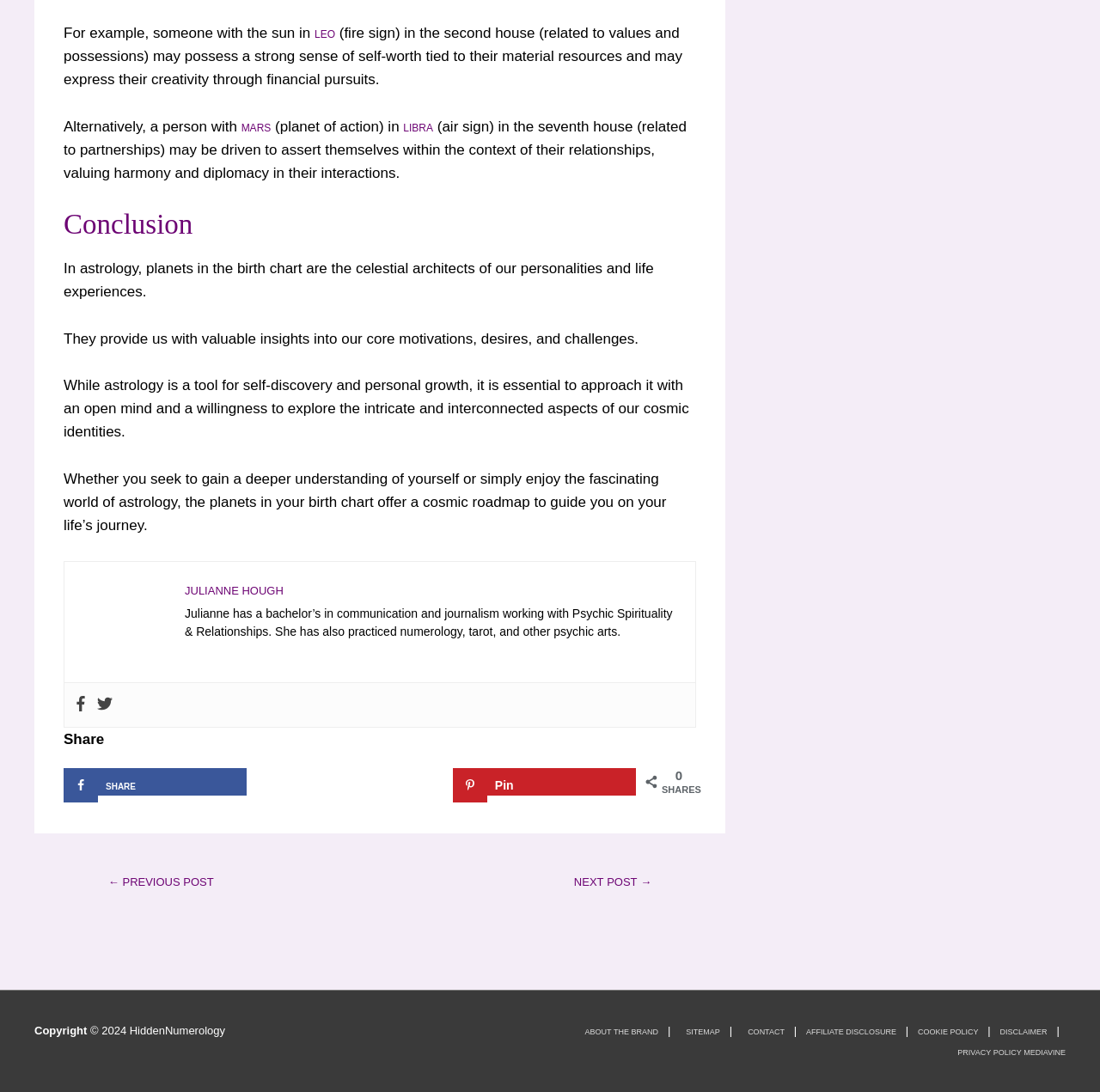Refer to the element description Leo and identify the corresponding bounding box in the screenshot. Format the coordinates as (top-left x, top-left y, bottom-right x, bottom-right y) with values in the range of 0 to 1.

[0.286, 0.023, 0.305, 0.038]